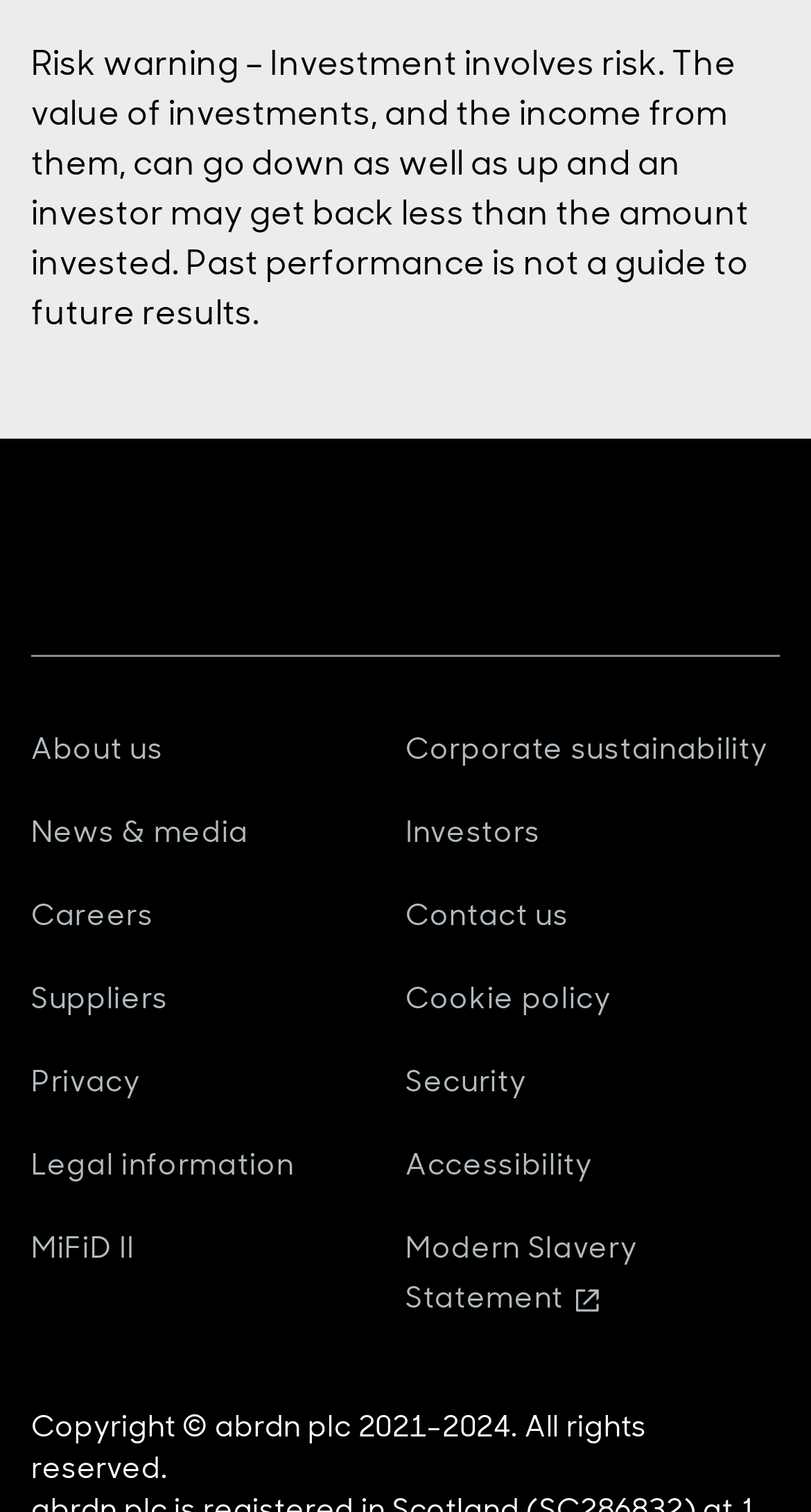Using a single word or phrase, answer the following question: 
What is the company name?

abrdn